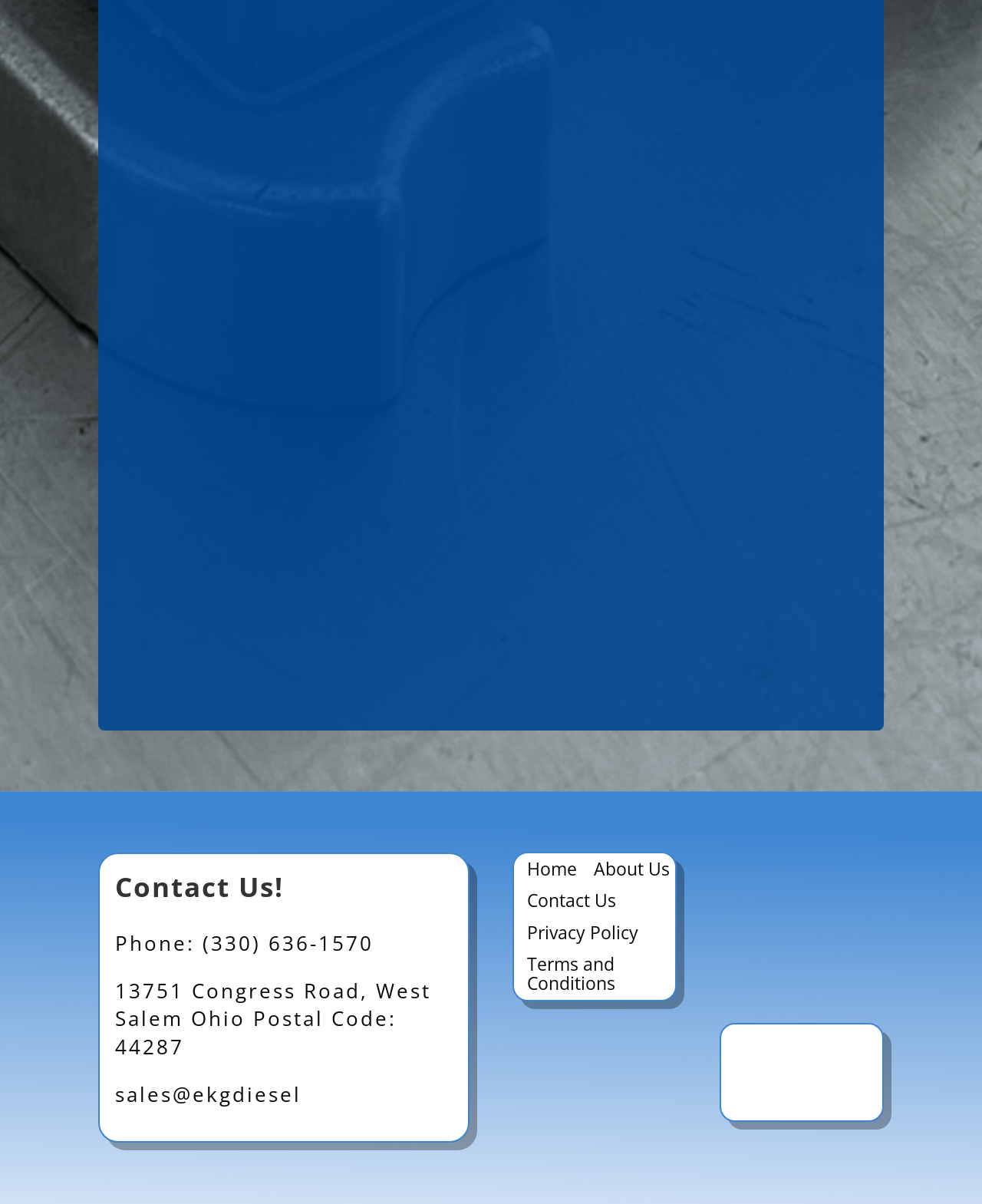Respond to the following query with just one word or a short phrase: 
What is the phone number to contact?

(330) 636-1570